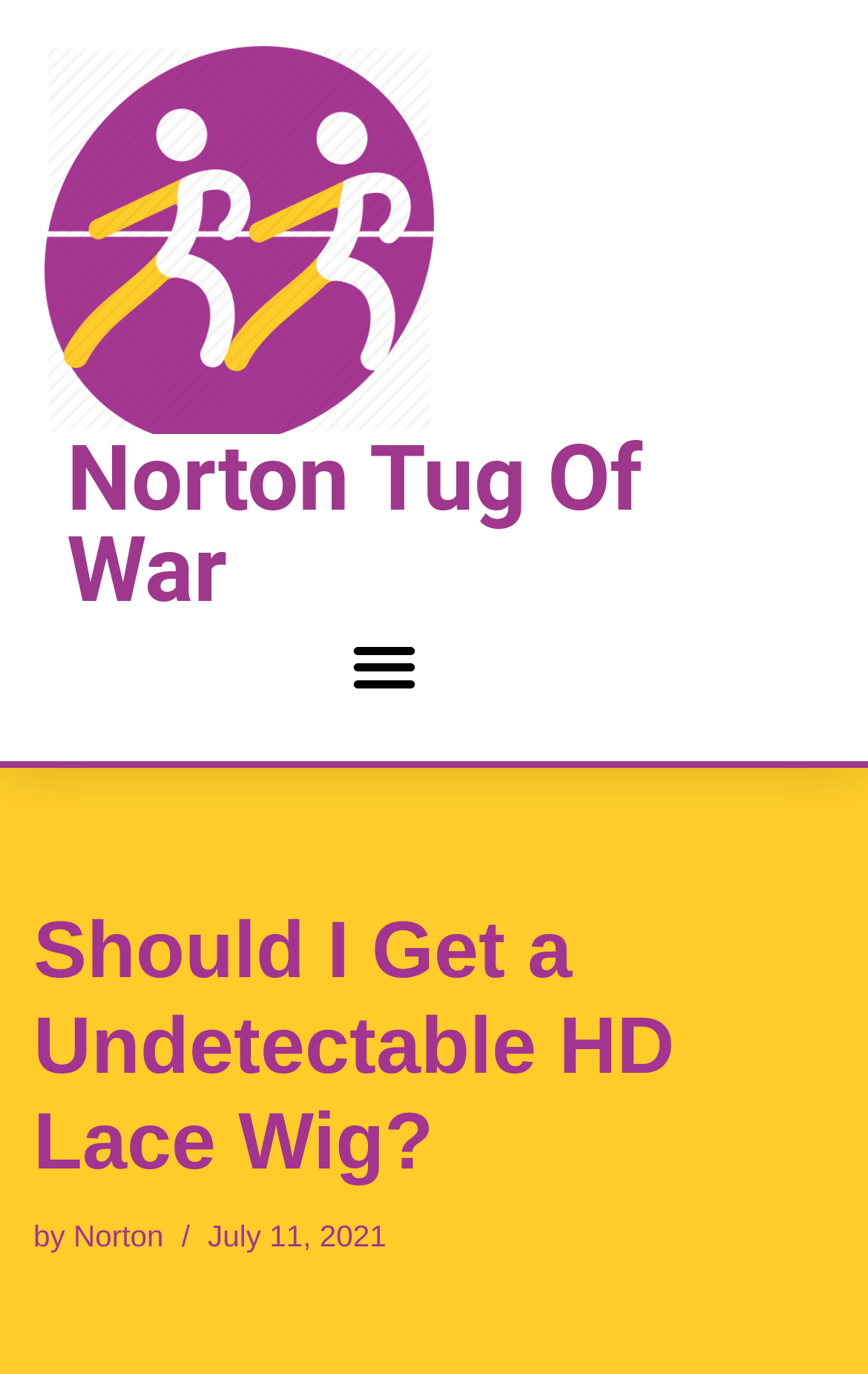What is the topic of the article?
Refer to the screenshot and deliver a thorough answer to the question presented.

I determined the topic of the article by looking at the heading element 'Should I Get a Undetectable HD Lace Wig?' which is a child of the button element 'Menu Toggle', indicating that it is the topic of the article.